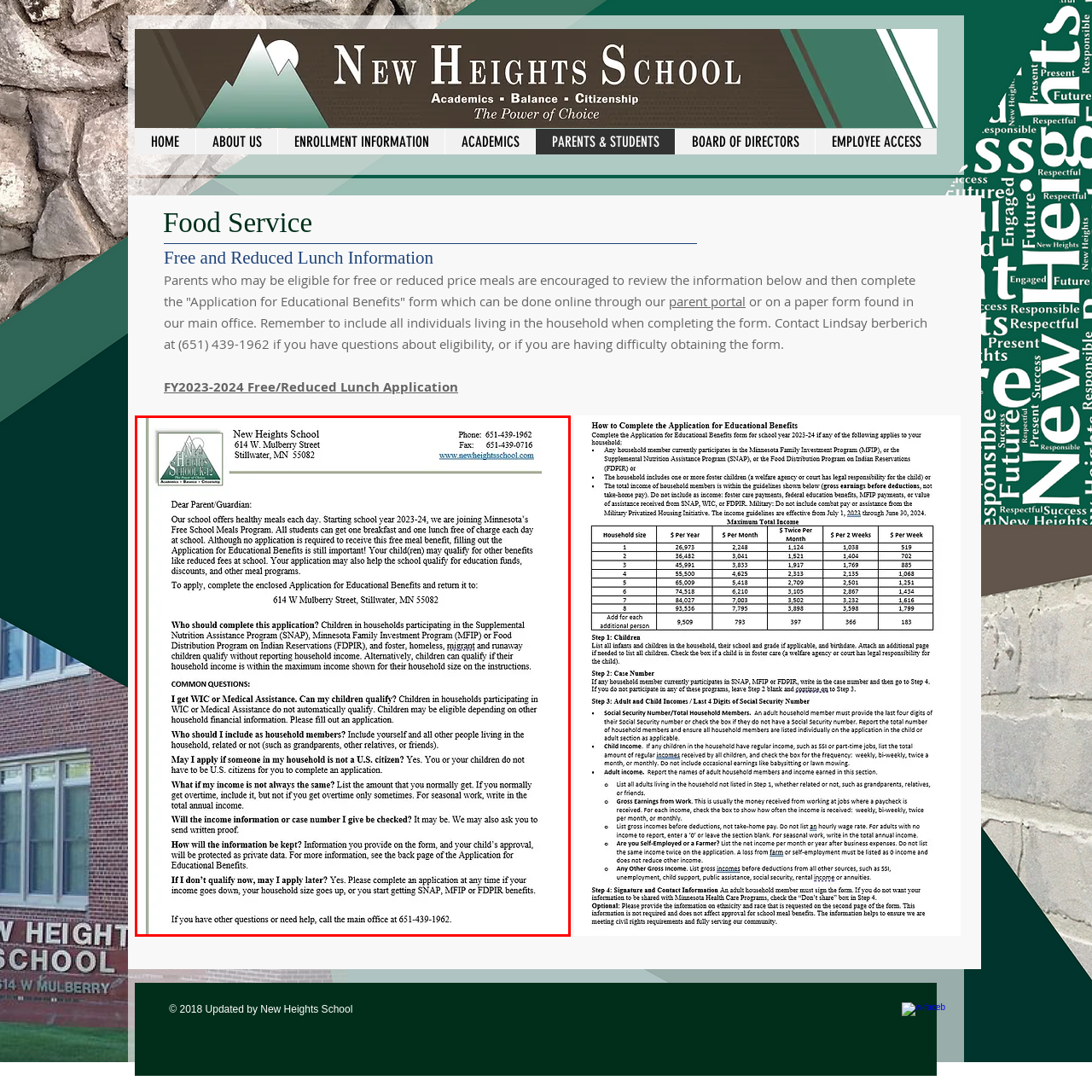Pay attention to the area highlighted by the red boundary and answer the question with a single word or short phrase: 
Who should complete the Application for Educational Benefits?

Families in assistance programs